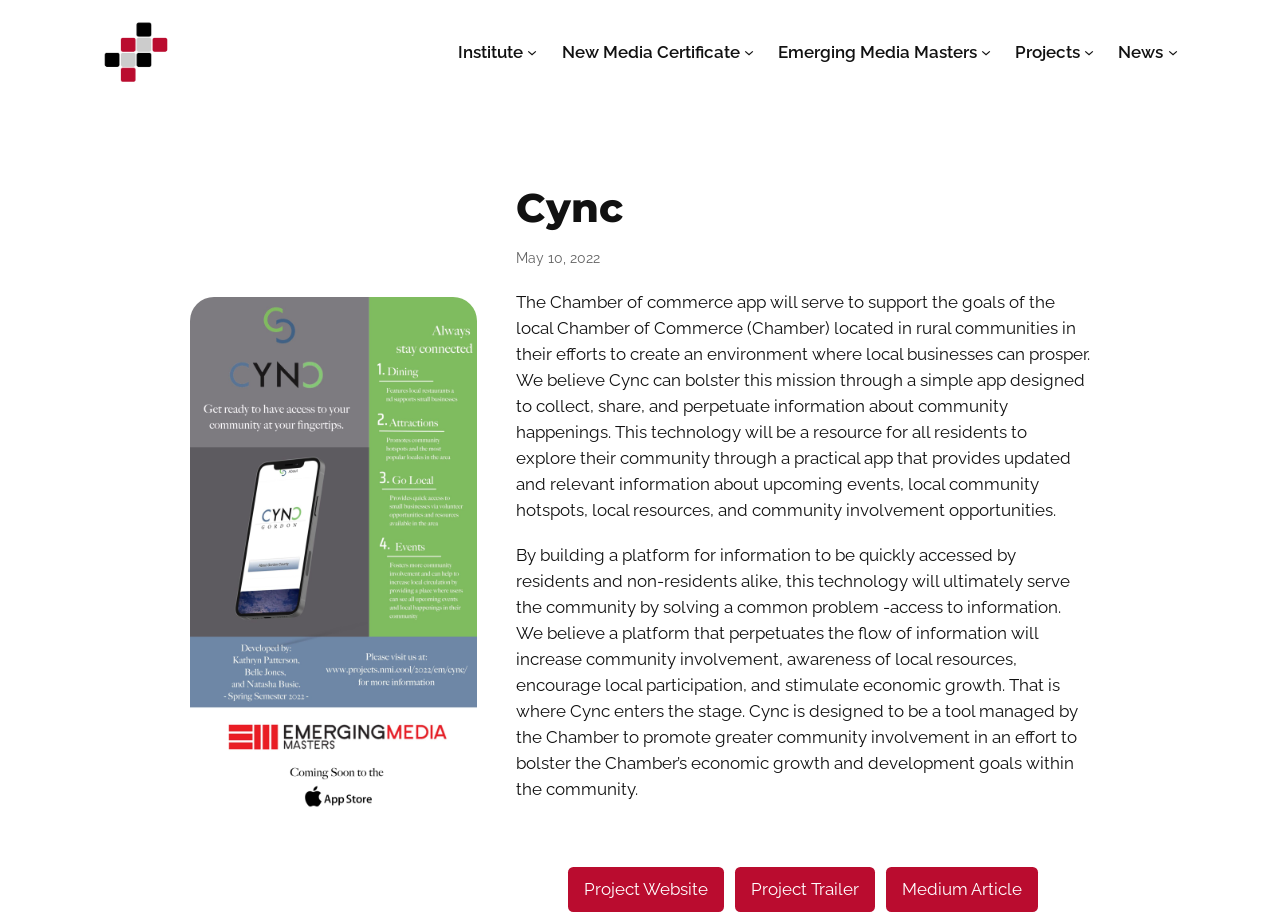Determine the bounding box coordinates for the area you should click to complete the following instruction: "open becoming solid".

None